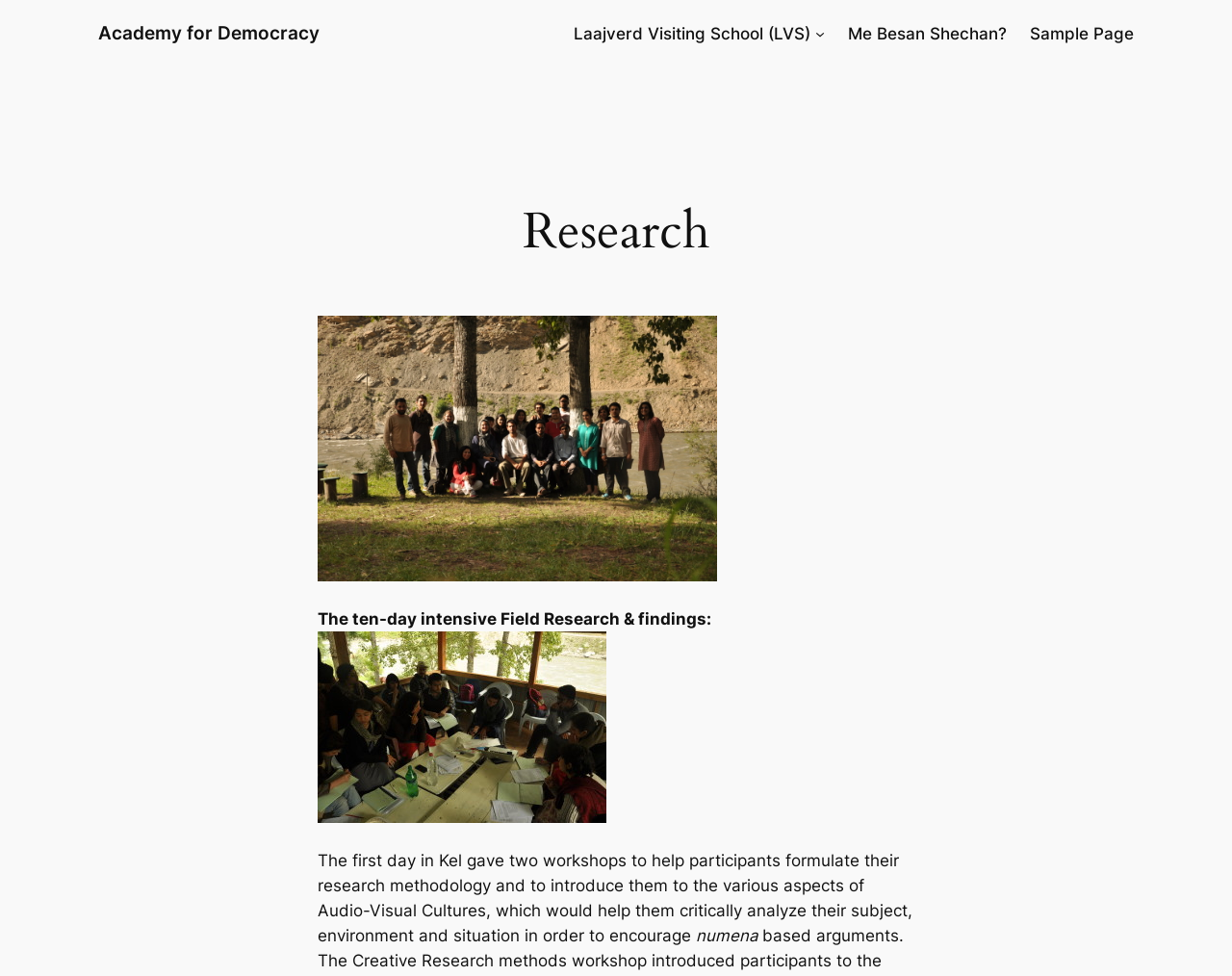Give a concise answer of one word or phrase to the question: 
What is the topic of the research?

Field Research